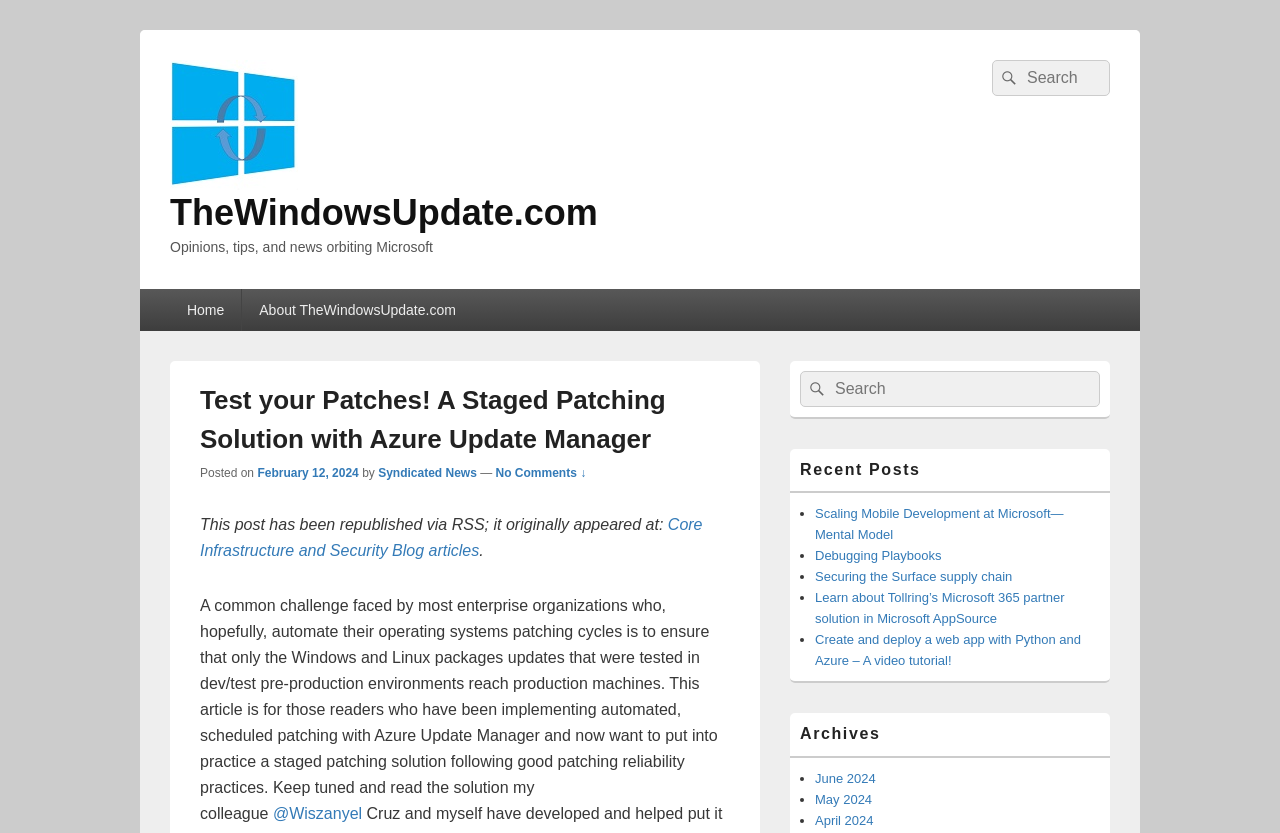Utilize the information from the image to answer the question in detail:
What is the date of the article?

The date of the article can be found in the article's metadata, where it says 'Posted on February 12, 2024'.